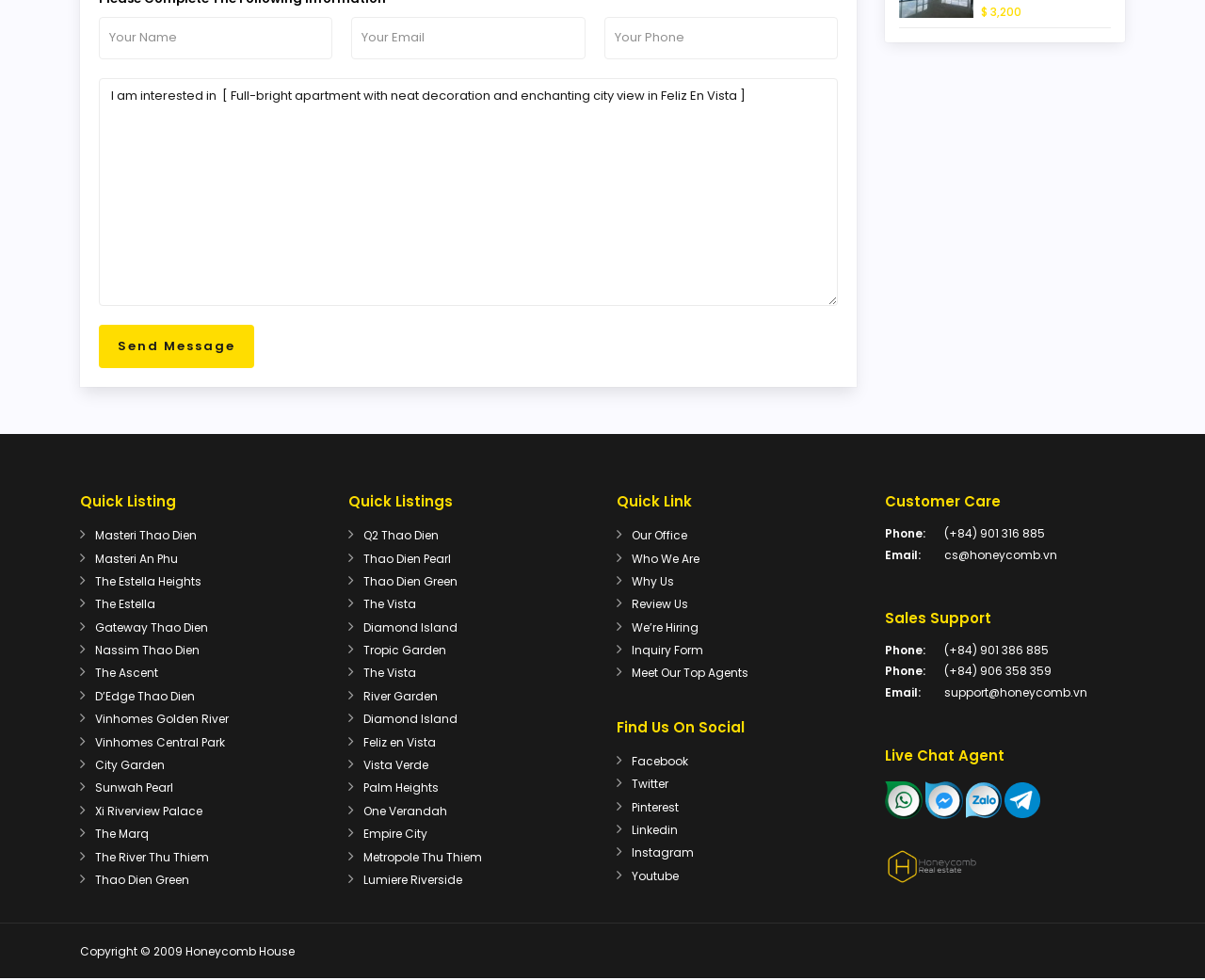Find the bounding box coordinates corresponding to the UI element with the description: "alt="Honeycomb"". The coordinates should be formatted as [left, top, right, bottom], with values as floats between 0 and 1.

[0.734, 0.873, 0.812, 0.893]